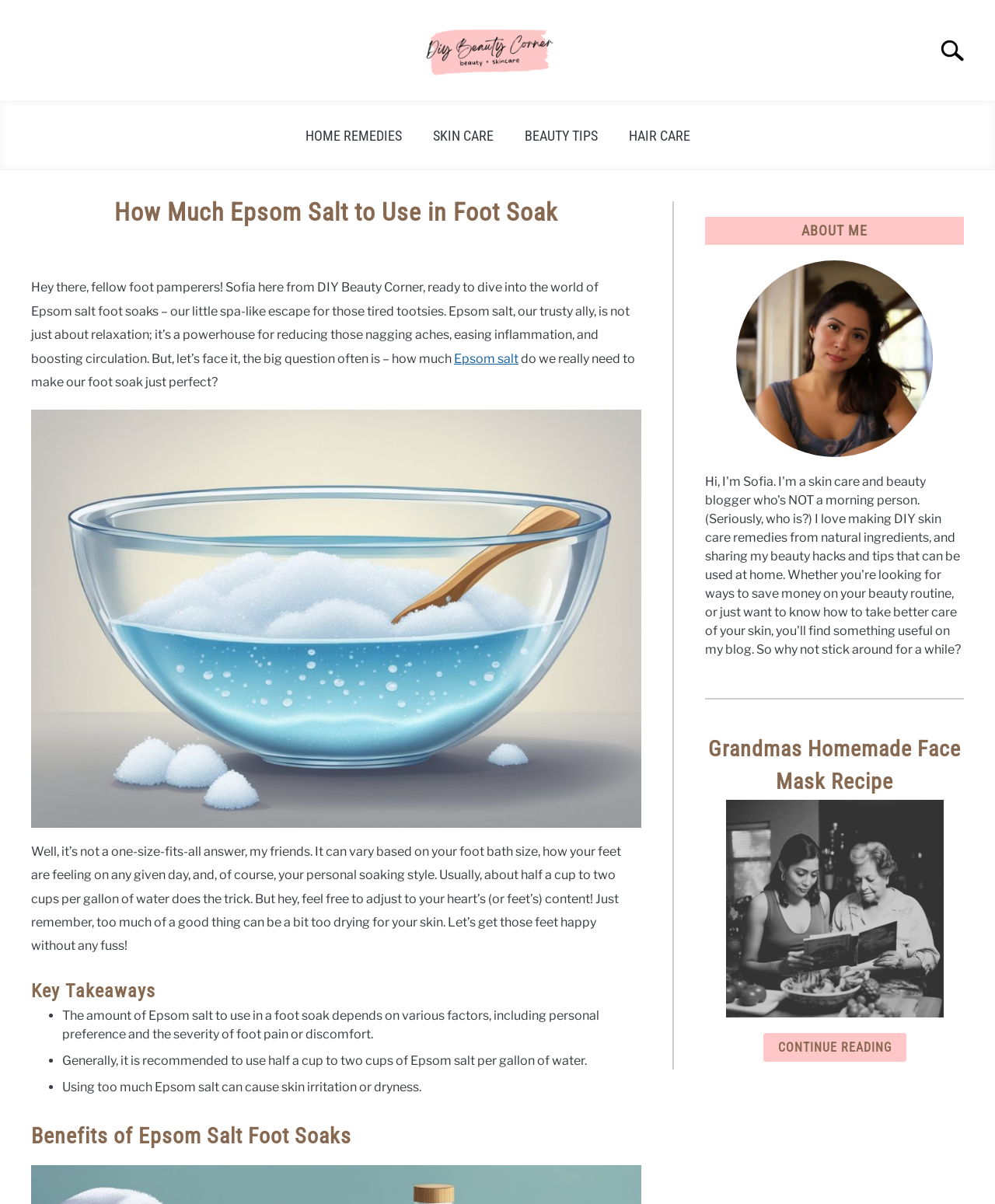Please specify the bounding box coordinates of the clickable section necessary to execute the following command: "Read more about 'Goodbye Privacy: Delighted by the Spectacle'".

None